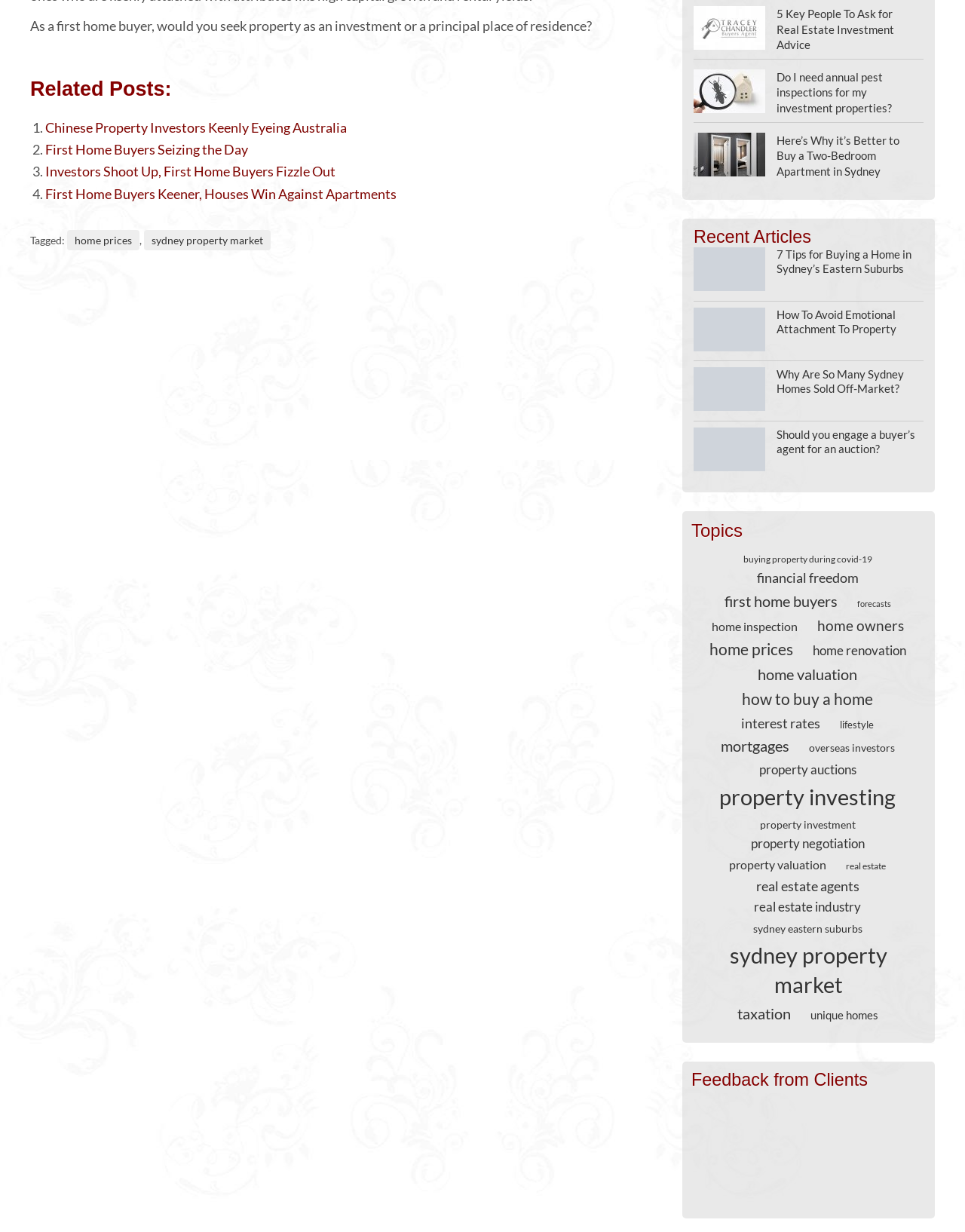Observe the image and answer the following question in detail: What is the purpose of the 'Recent Articles' section?

The 'Recent Articles' section is likely intended to provide users with quick access to recent articles on the website, as it contains a list of links to various articles.